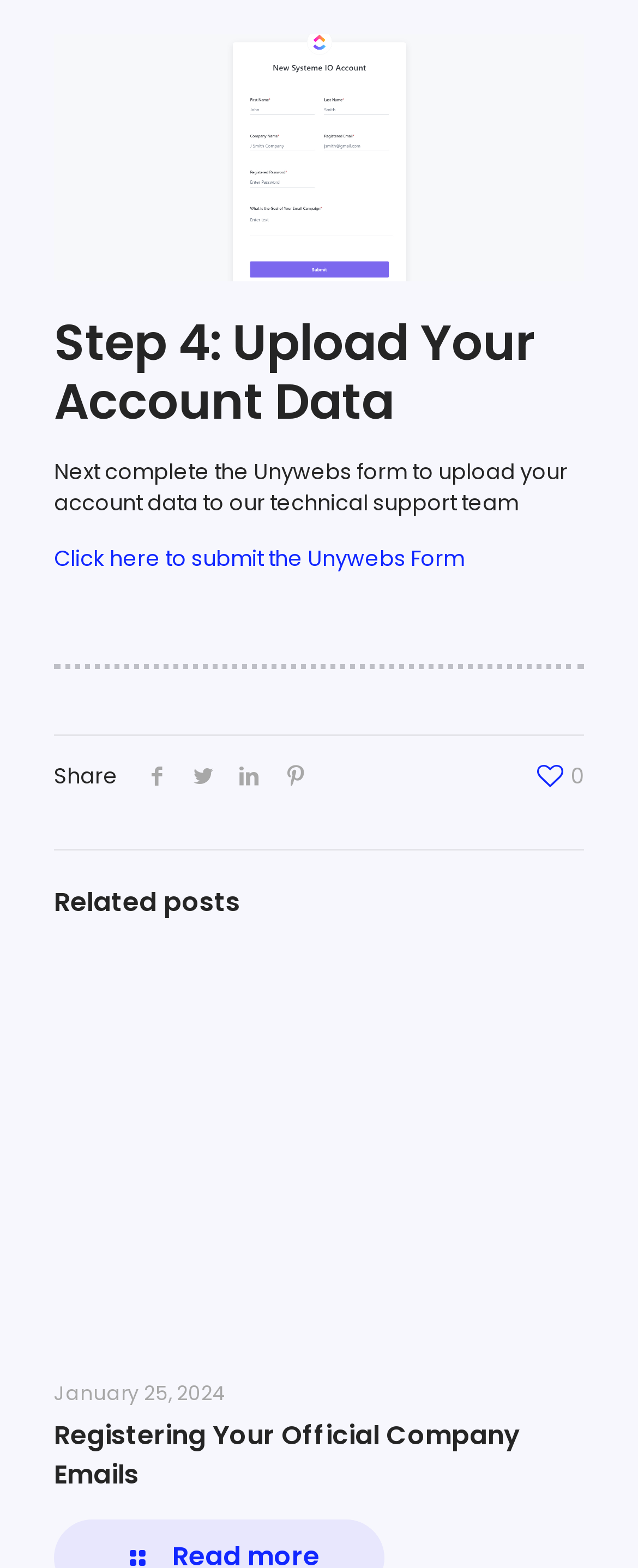Given the description "aria-label="linkedin icon"", provide the bounding box coordinates of the corresponding UI element.

[0.355, 0.485, 0.427, 0.505]